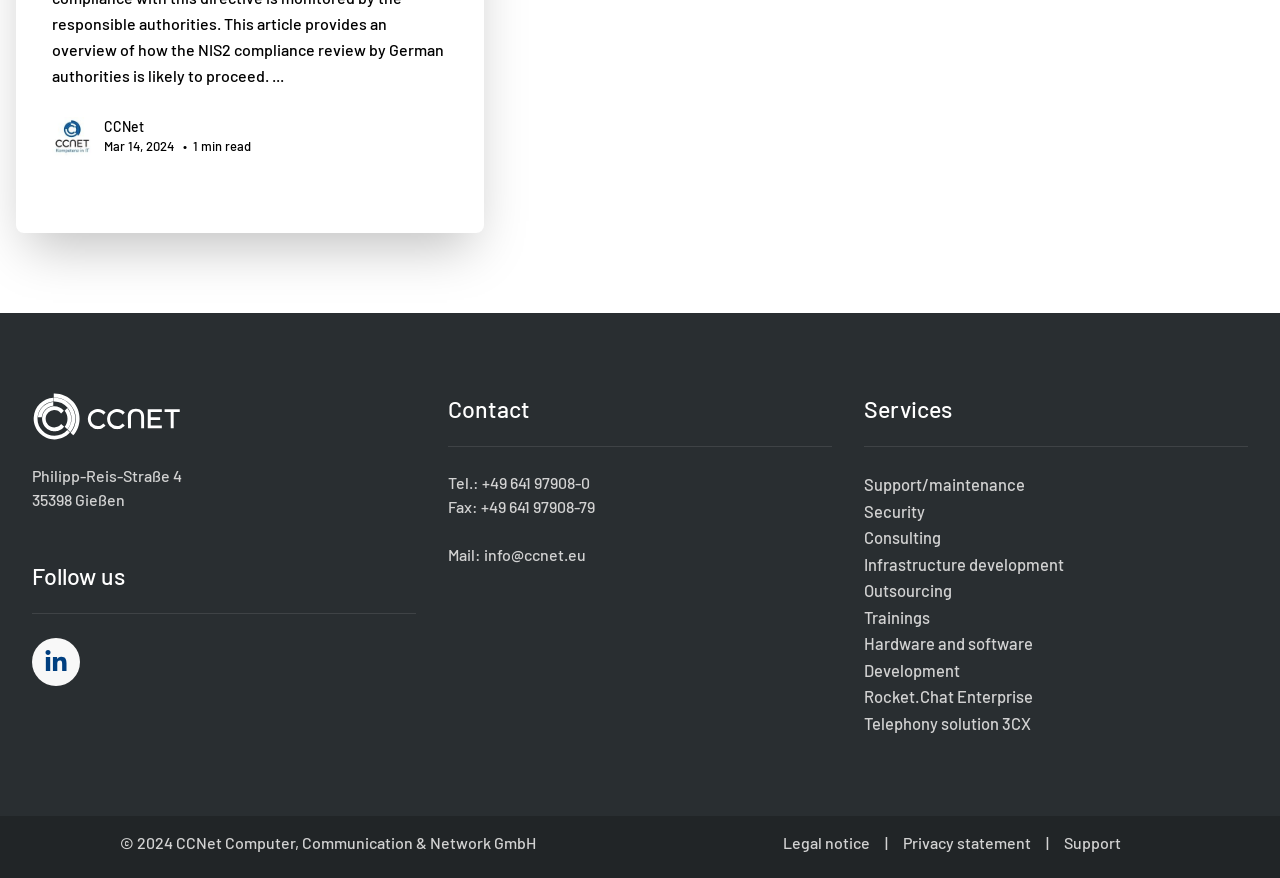Please specify the bounding box coordinates of the clickable region necessary for completing the following instruction: "Click the 'Tel.' link". The coordinates must consist of four float numbers between 0 and 1, i.e., [left, top, right, bottom].

[0.377, 0.539, 0.461, 0.561]